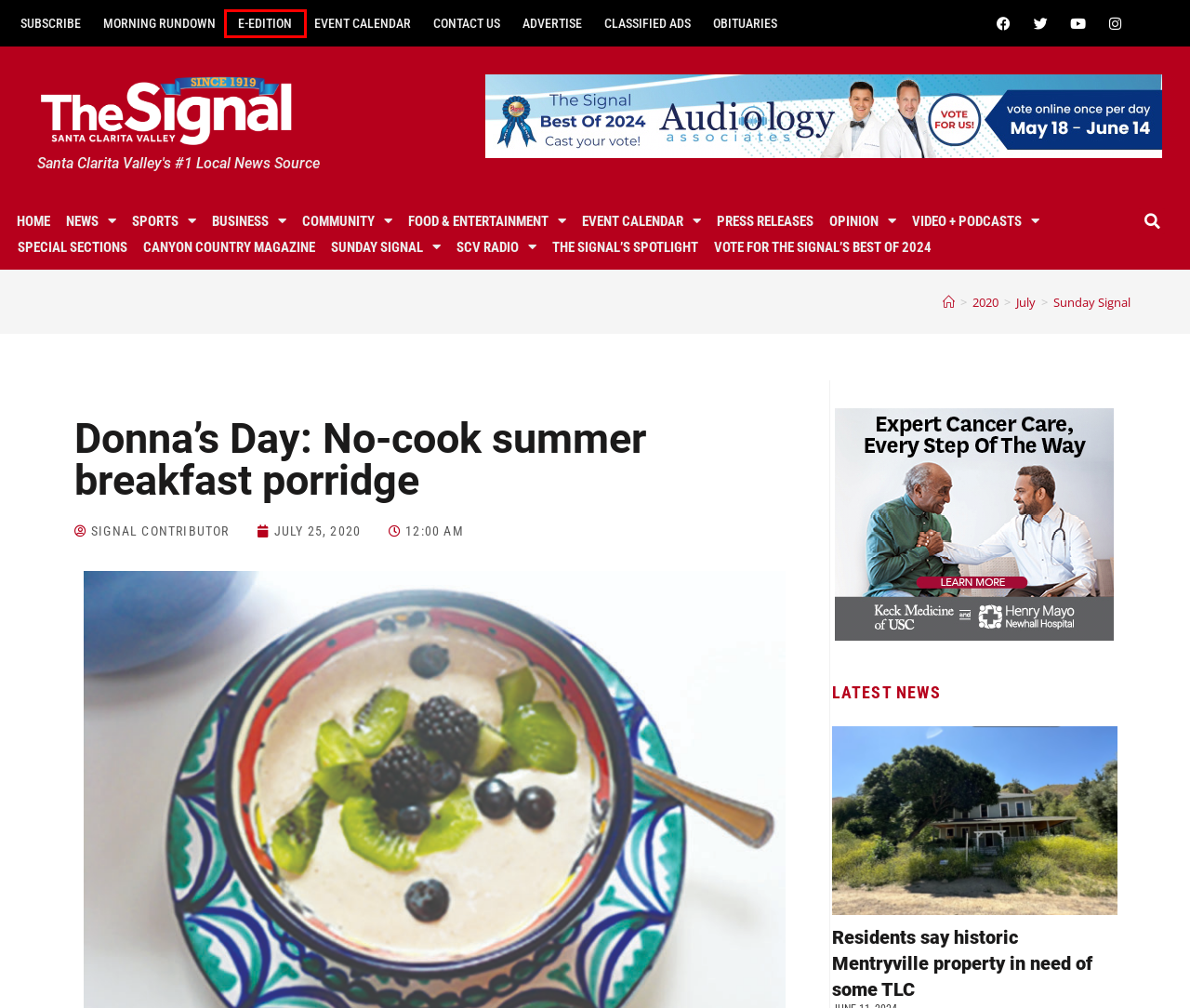Check out the screenshot of a webpage with a red rectangle bounding box. Select the best fitting webpage description that aligns with the new webpage after clicking the element inside the bounding box. Here are the candidates:
A. Signal Sports | Santa Clarita Valley Signal
B. Residents say historic Mentryville property in need of some TLC
C. Advertise with The Santa Clarita Valley Signal
D. Community Press Releases | Santa Clarita Valley Signal
E. The Signal's Spotlight | Santa Clarita Valley Signal
F. Opinion | Santa Clarita Valley Signal
G. Business | Santa Clarita Valley Signal
H. E-Edition | Santa Clarita Valley Signal

H